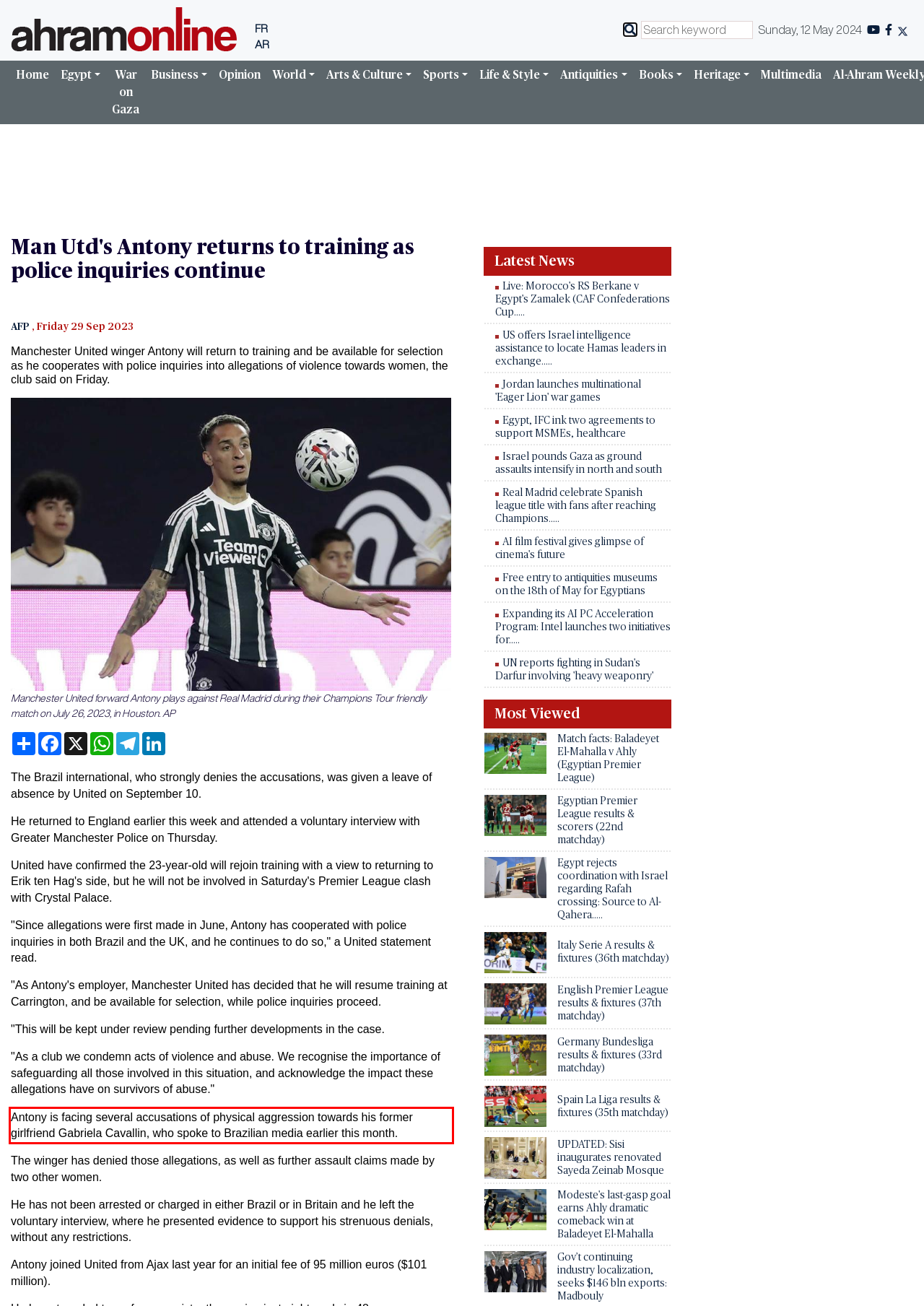Inspect the webpage screenshot that has a red bounding box and use OCR technology to read and display the text inside the red bounding box.

Antony is facing several accusations of physical aggression towards his former girlfriend Gabriela Cavallin, who spoke to Brazilian media earlier this month.